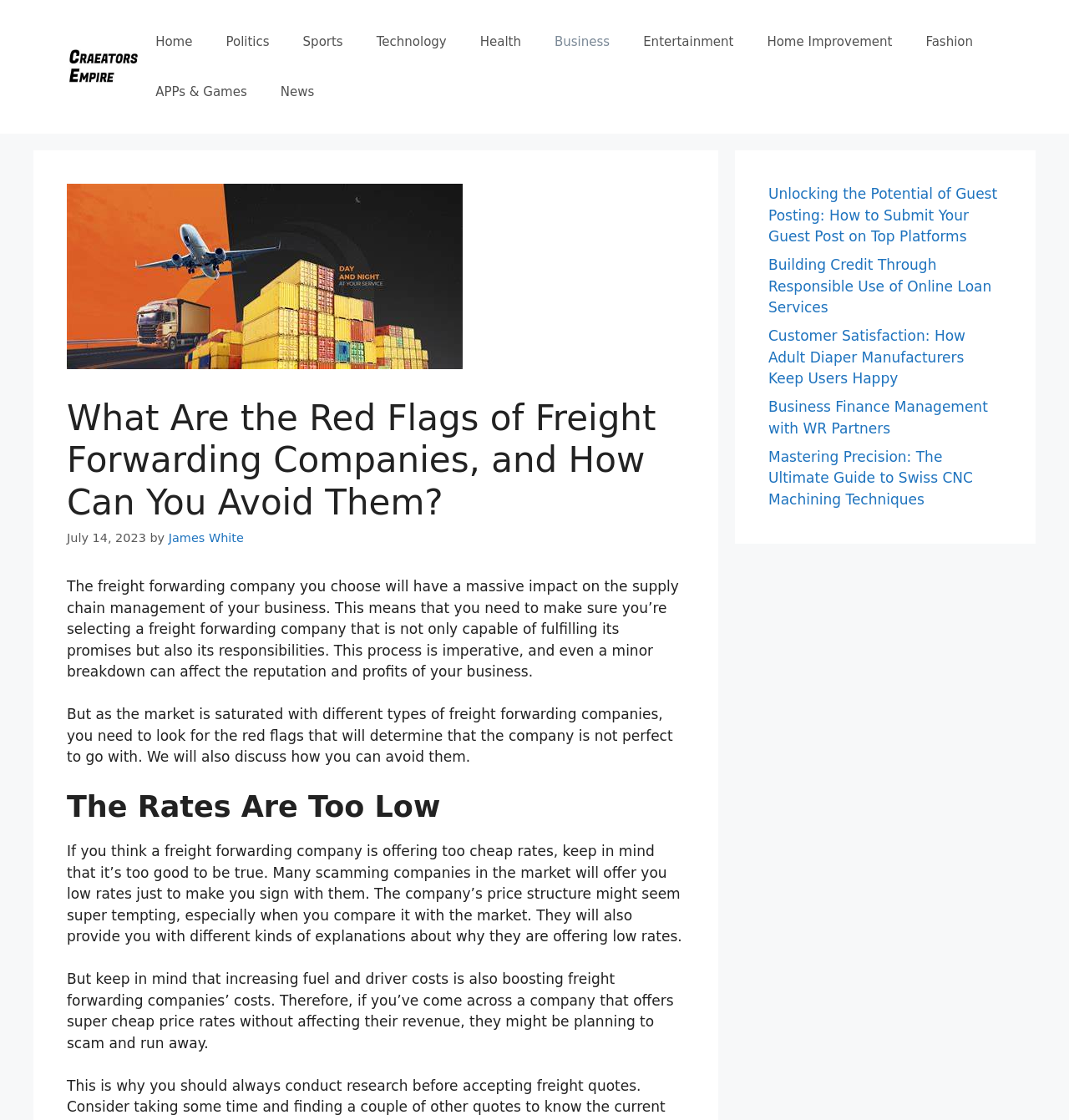What is the purpose of the article?
Provide a detailed answer to the question using information from the image.

I determined the answer by reading the introduction of the article, which states that the article will discuss the red flags of freight forwarding companies and how to avoid them. This suggests that the purpose of the article is to educate readers on how to choose a reliable freight forwarding company.